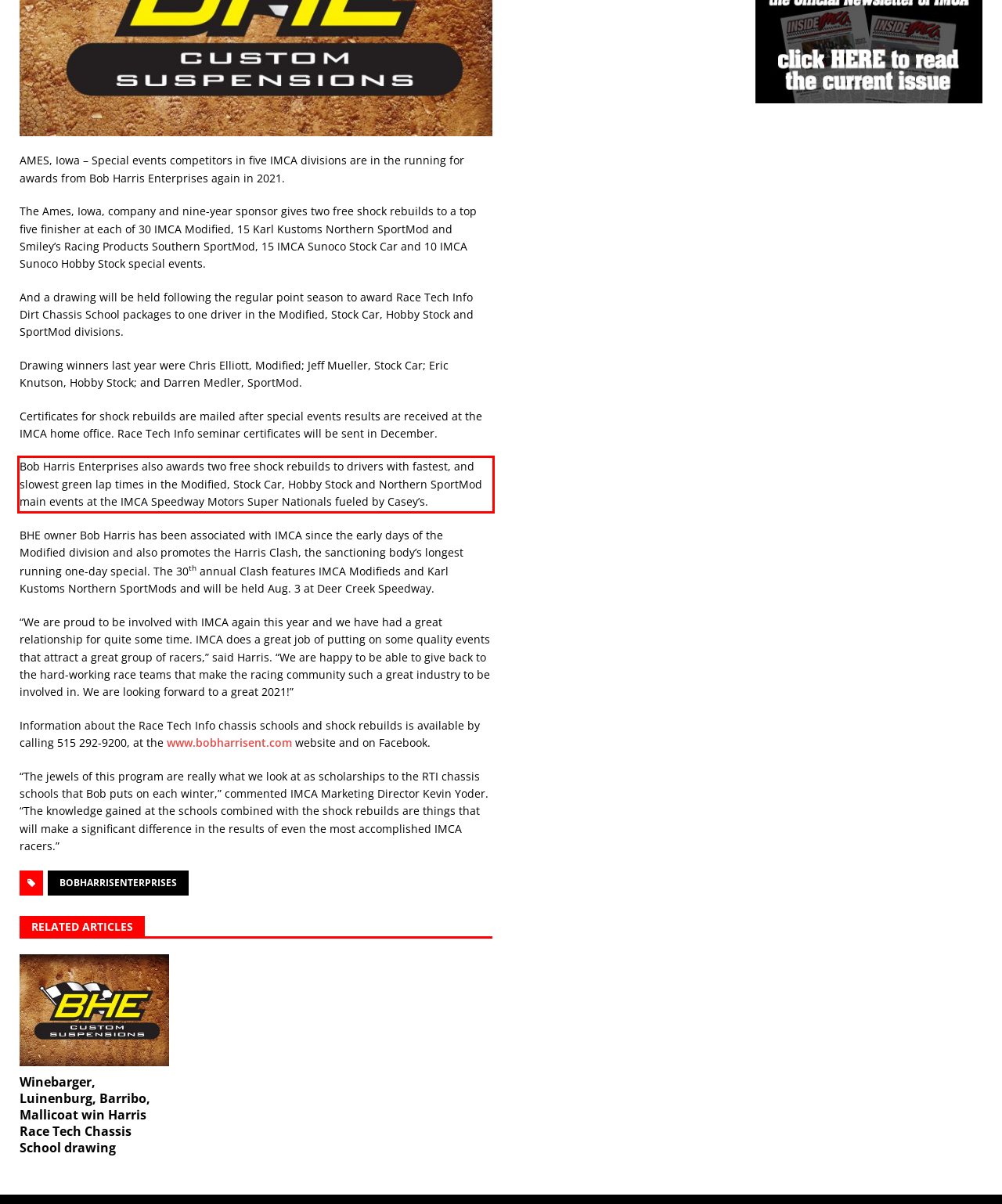The screenshot you have been given contains a UI element surrounded by a red rectangle. Use OCR to read and extract the text inside this red rectangle.

Bob Harris Enterprises also awards two free shock rebuilds to drivers with fastest, and slowest green lap times in the Modified, Stock Car, Hobby Stock and Northern SportMod main events at the IMCA Speedway Motors Super Nationals fueled by Casey’s.